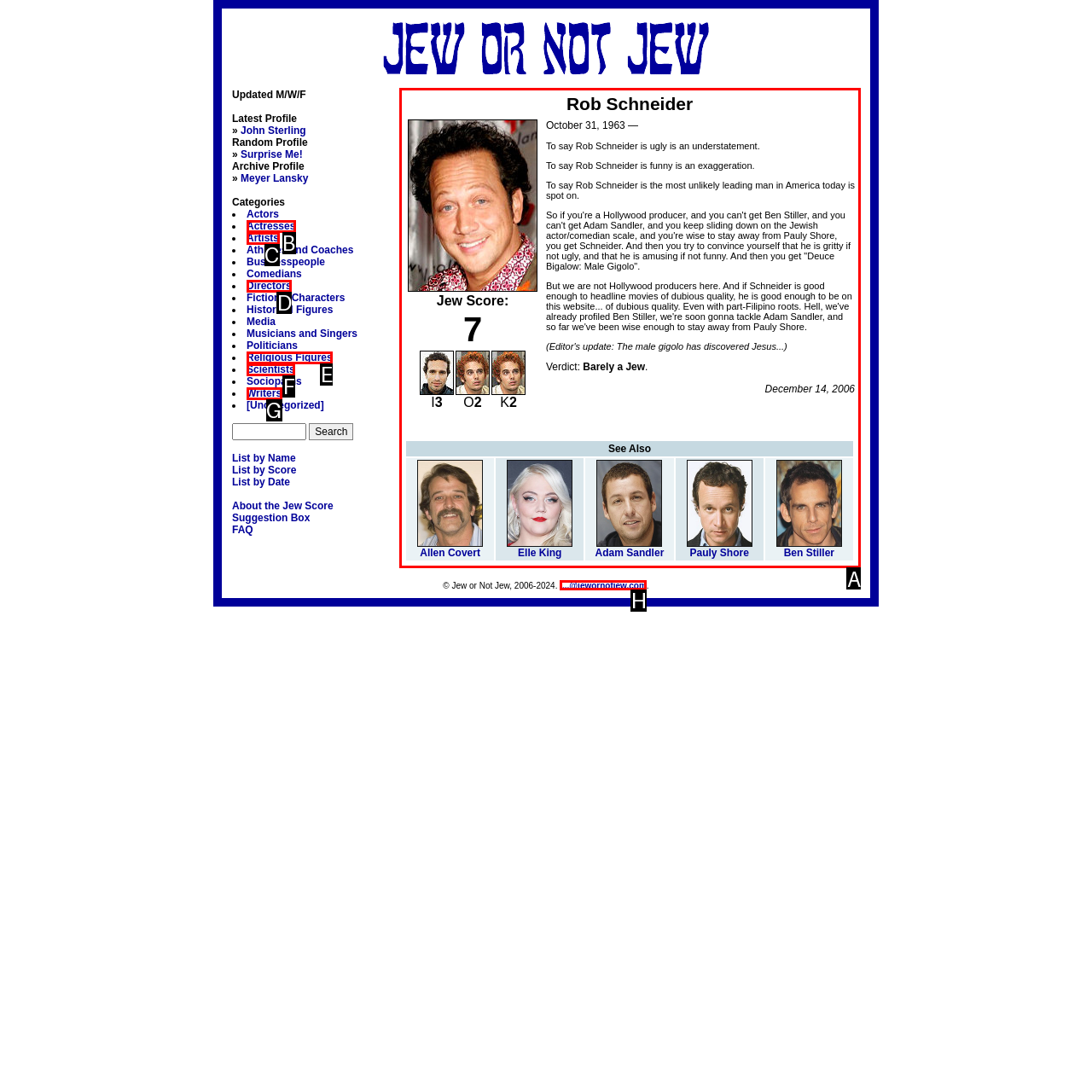Identify which lettered option to click to carry out the task: View Rob Schneider's profile. Provide the letter as your answer.

A